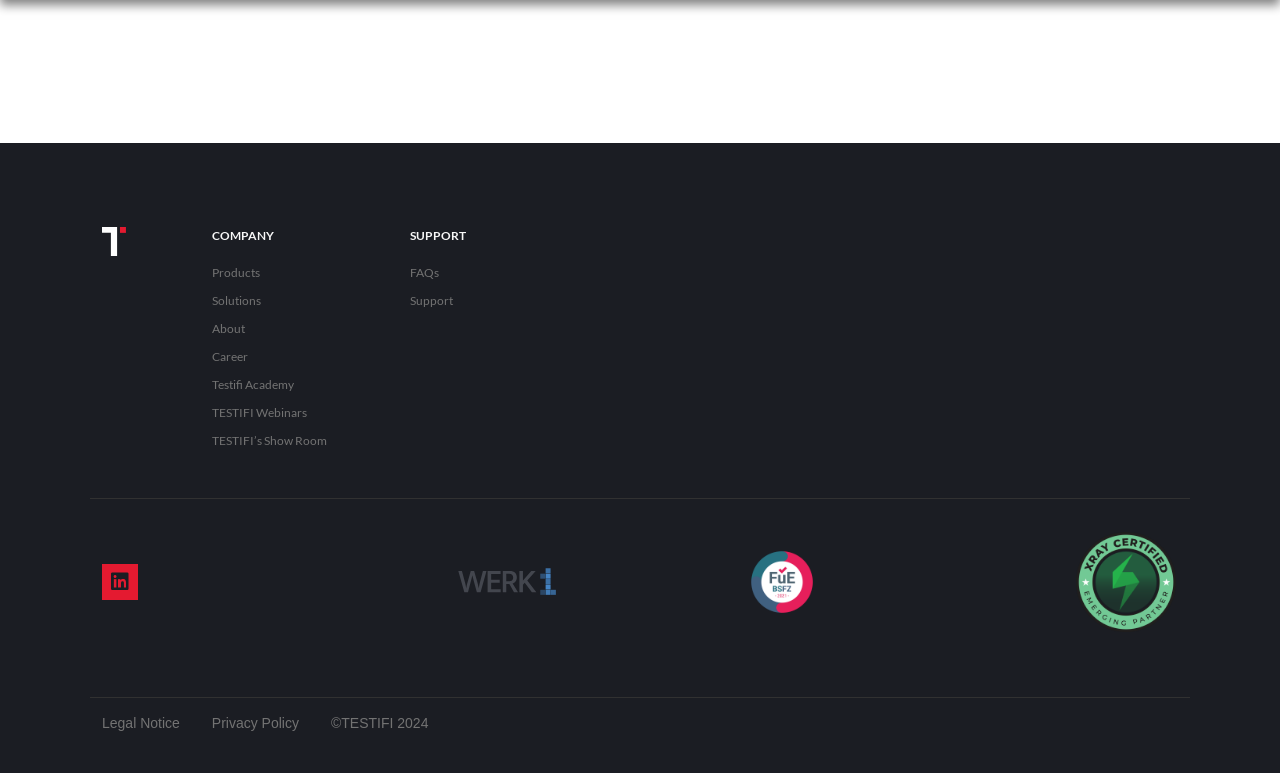What is the first menu item?
Based on the image content, provide your answer in one word or a short phrase.

Products